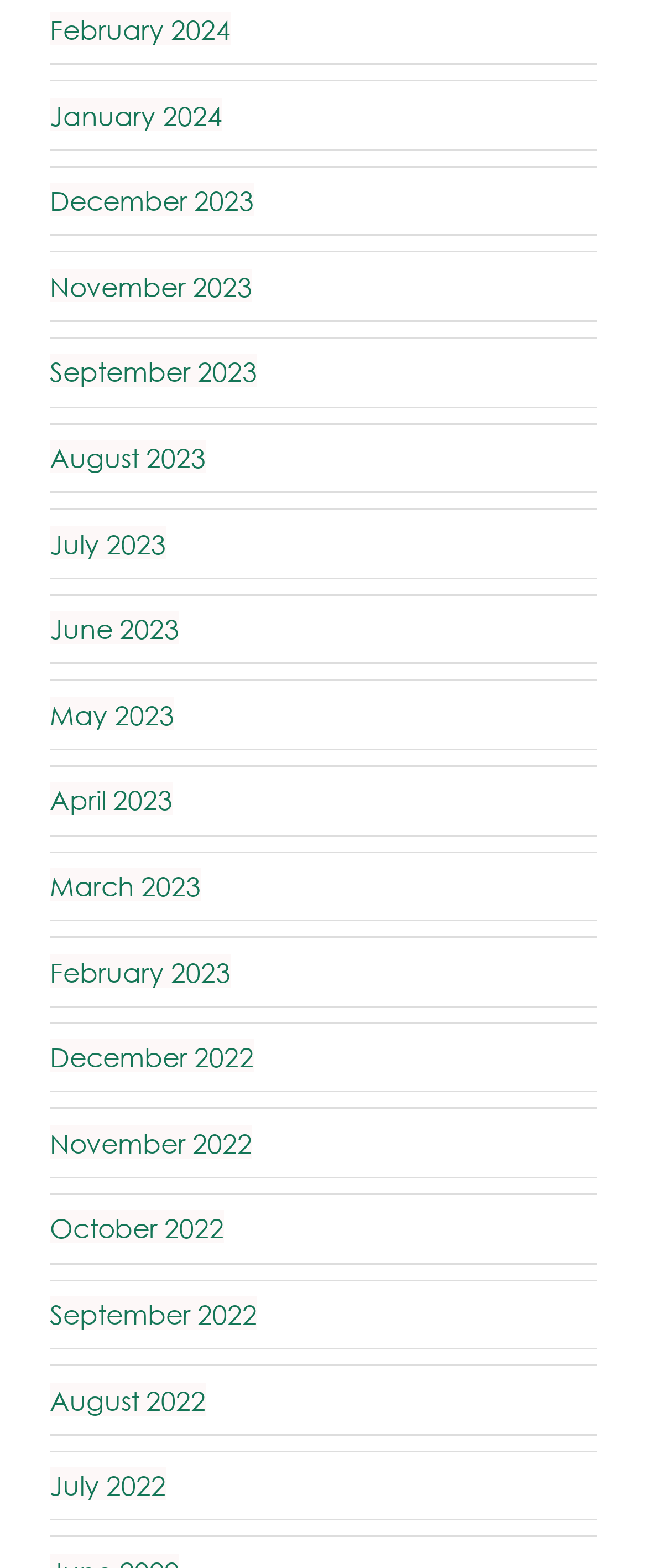What is the pattern of the months listed?
Using the image as a reference, answer the question with a short word or phrase.

Monthly archives